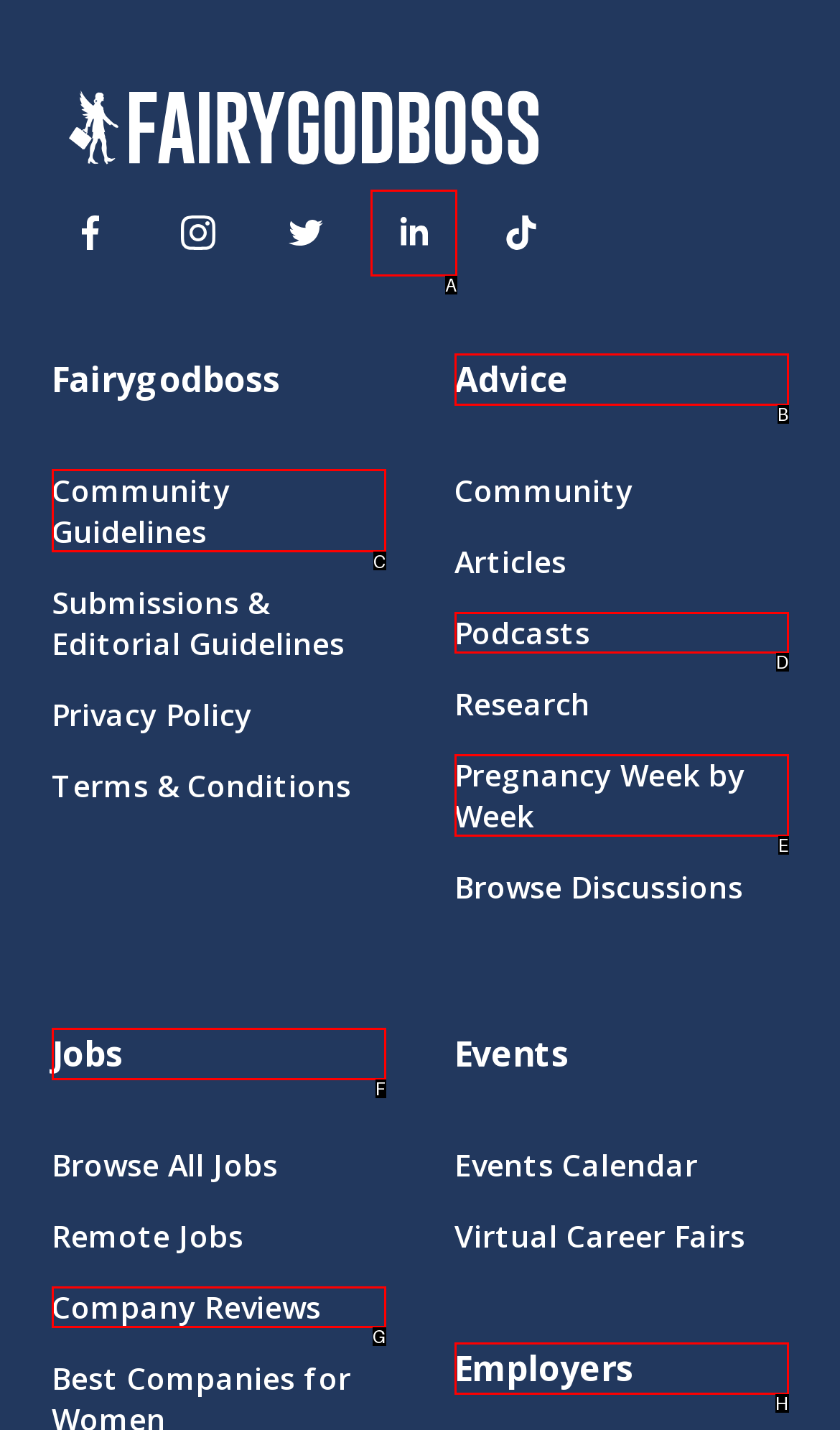Identify the HTML element I need to click to complete this task: Read Community Guidelines Provide the option's letter from the available choices.

C